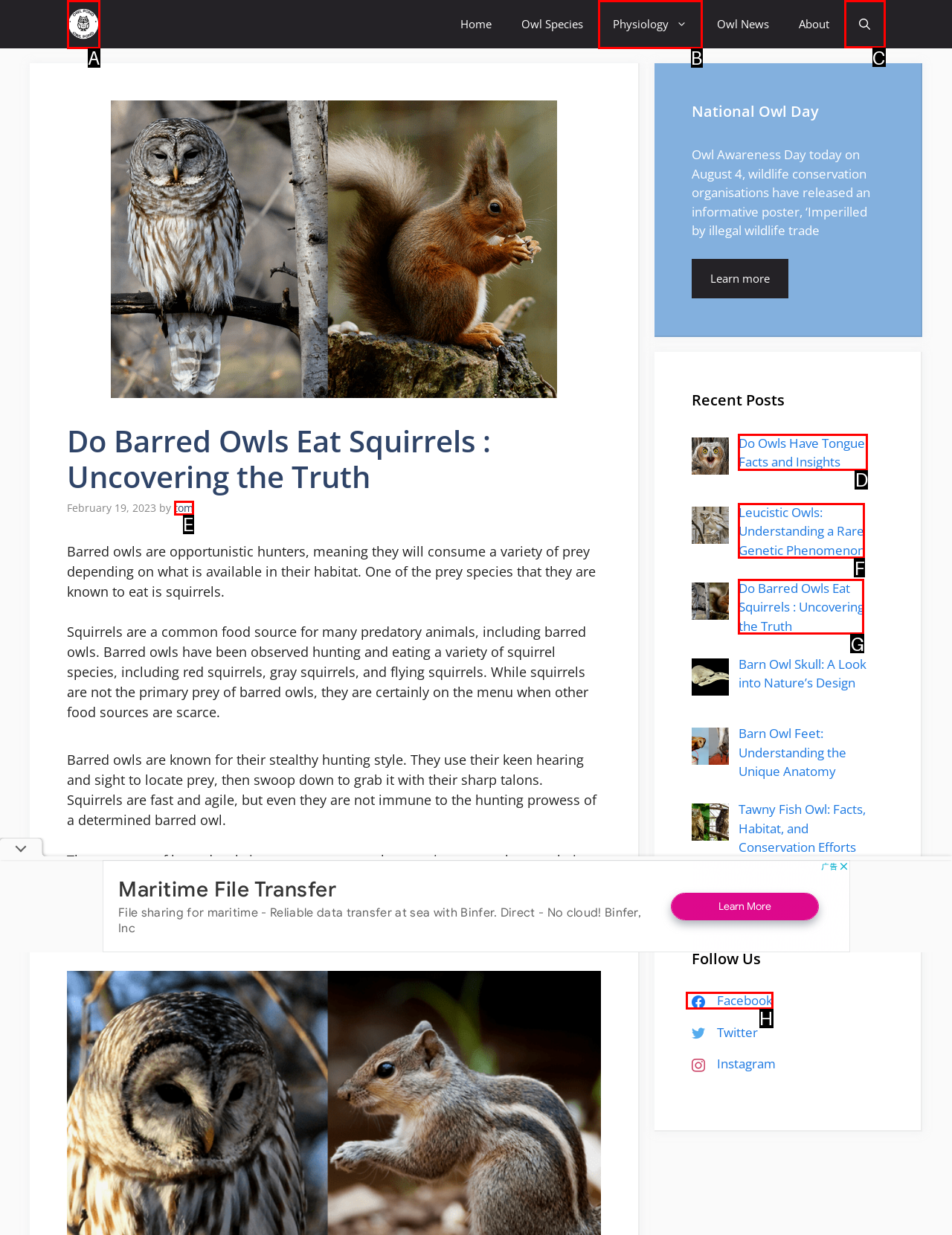From the given choices, which option should you click to complete this task: Search using the search bar? Answer with the letter of the correct option.

C